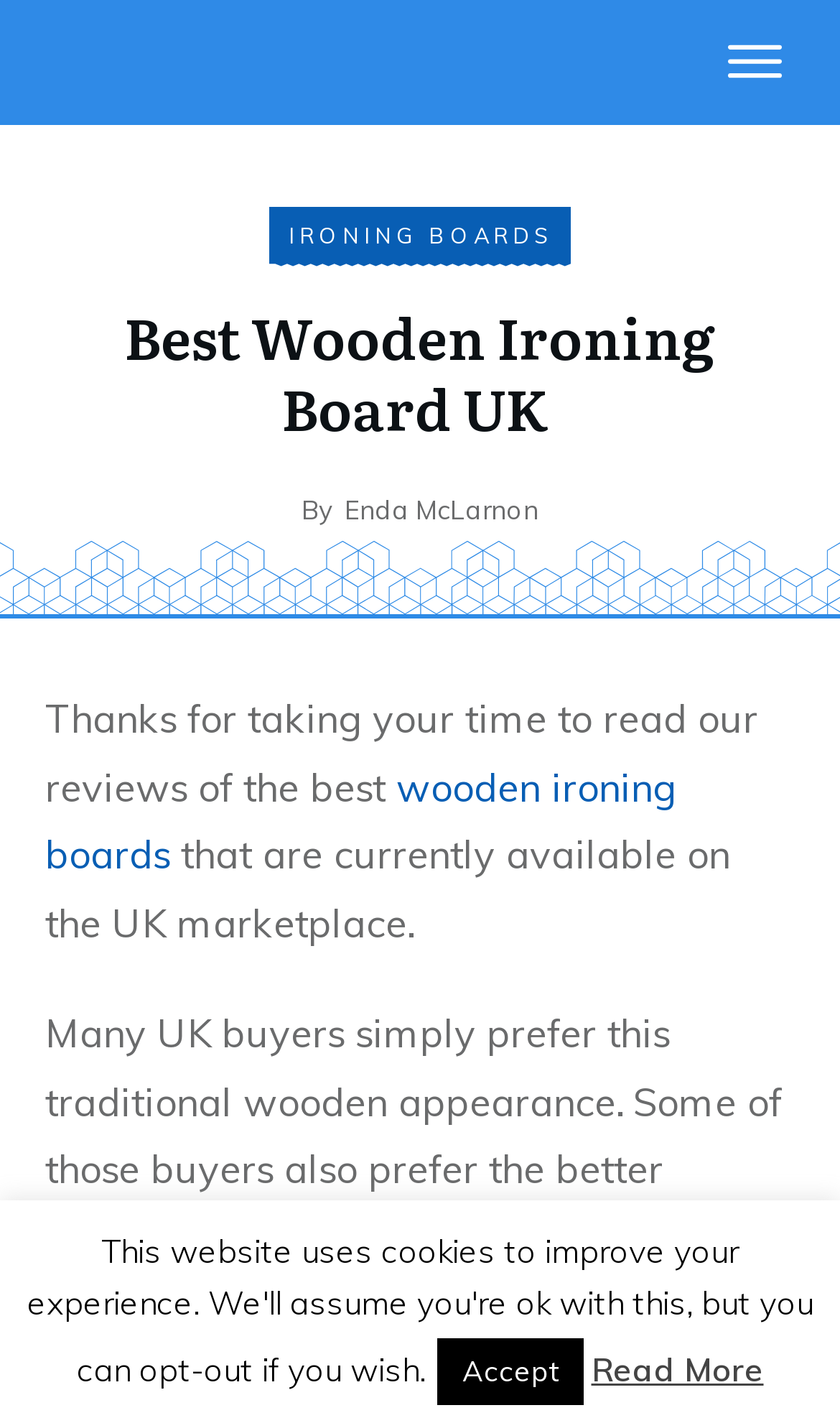Return the bounding box coordinates of the UI element that corresponds to this description: "alt="Resource Engineering Group (REG)"". The coordinates must be given as four float numbers in the range of 0 and 1, [left, top, right, bottom].

None